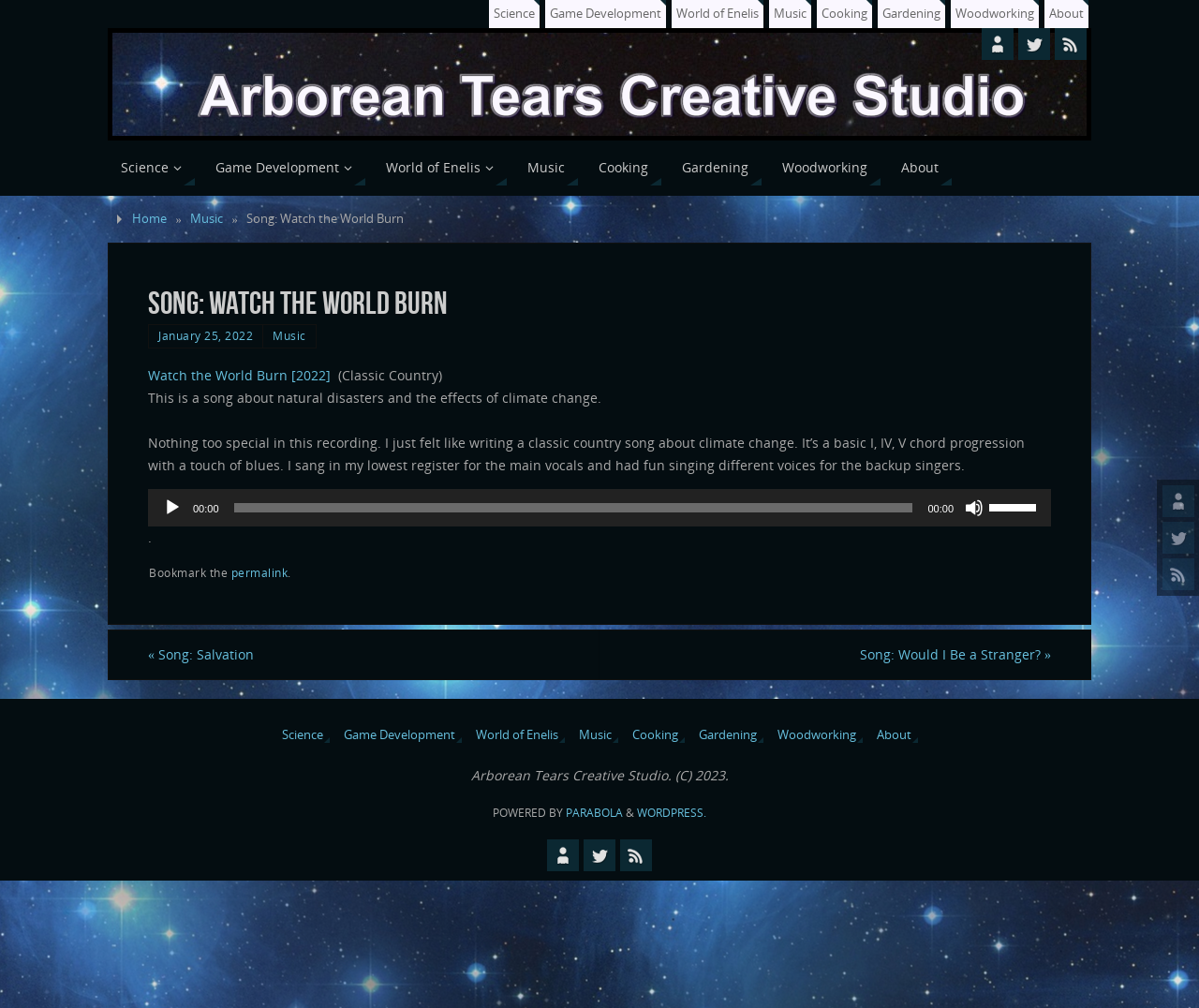Give a detailed account of the webpage, highlighting key information.

This webpage is about a song called "Watch the World Burn" by Arborean Tears Creative Studio. At the top of the page, there are several links to different sections of the website, including "AboutMe", "Twitter", "RSS", and various categories like "Science", "Game Development", and "Music". These links are accompanied by small images.

Below the top navigation, there is a large image of the Arborean Tears Creative Studio logo. Underneath the logo, there is a main content area that contains information about the song. The song title "Watch the World Burn" is displayed prominently, along with a description of the song and its inspiration.

To the right of the song title, there is an audio player that allows users to play the song. The audio player has controls for playing, pausing, and adjusting the volume. Below the audio player, there are links to bookmark the song and navigate to previous and next songs in the list.

At the bottom of the page, there is a footer section that contains links to various categories and a copyright notice. There are also links to the website's powered-by technologies, including Parabola and WordPress.